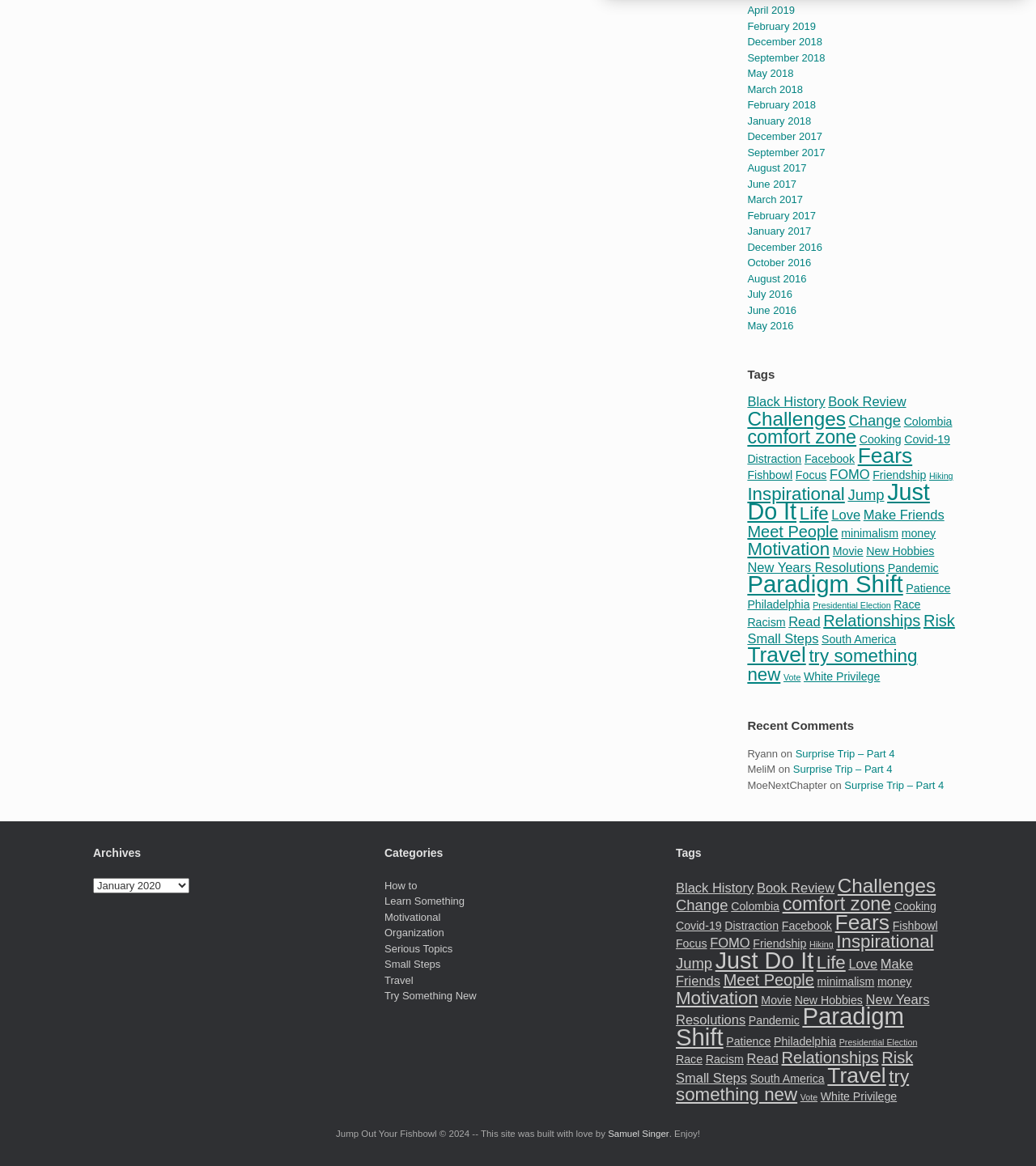Provide a brief response to the question below using one word or phrase:
What is the earliest month and year of archives?

December 2016